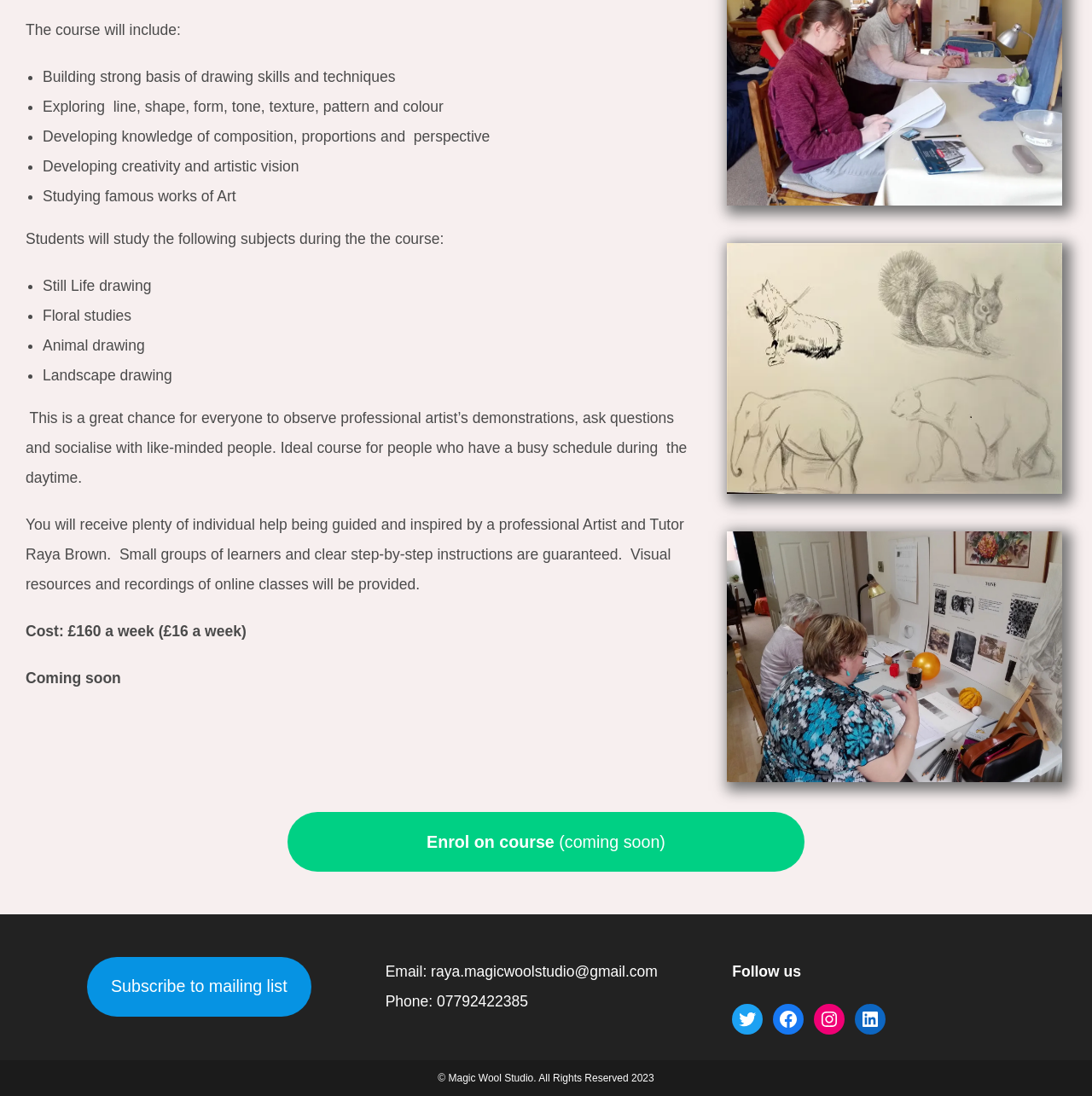Find the bounding box of the UI element described as follows: "Enrol on course (coming soon)".

[0.263, 0.741, 0.737, 0.795]